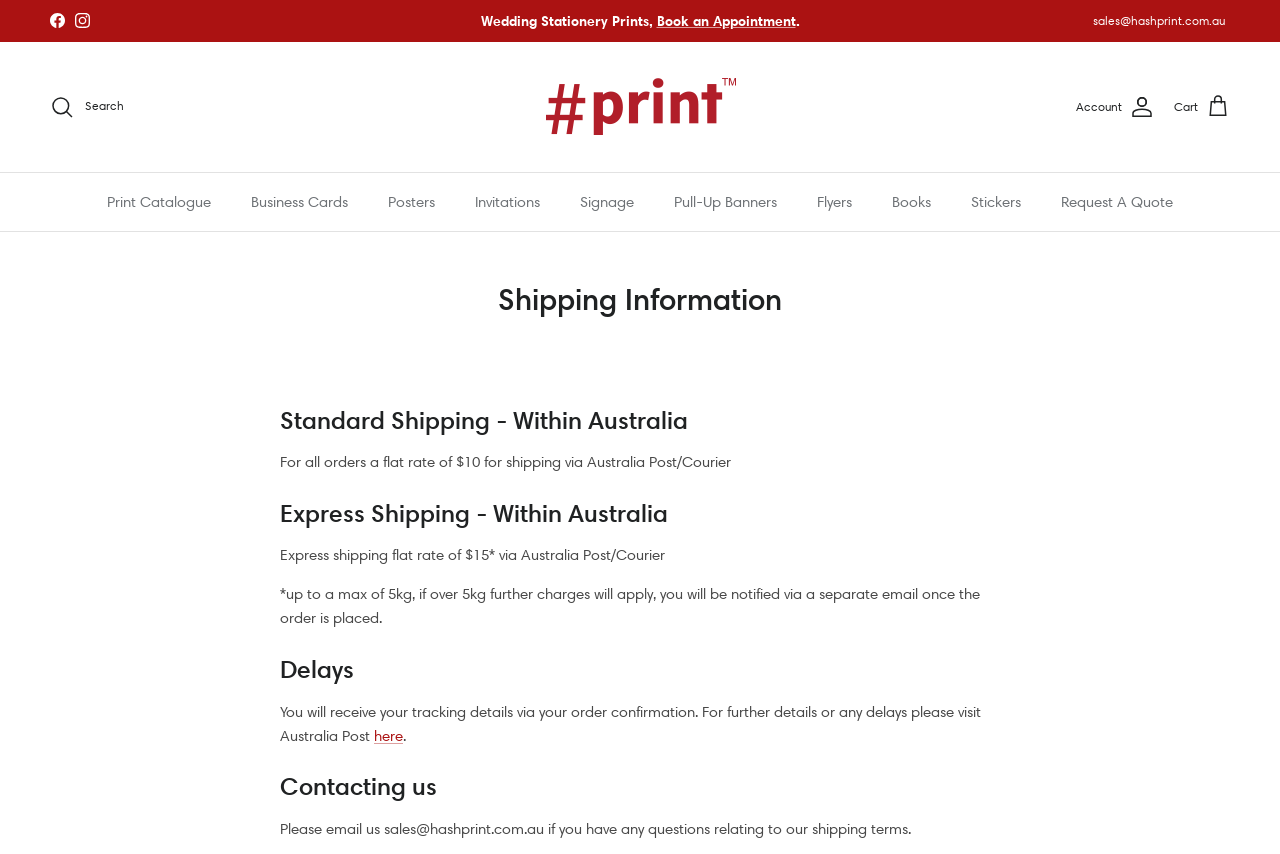What is the shipping rate for standard shipping within Australia?
Based on the image, answer the question with as much detail as possible.

I found the answer by looking at the 'Standard Shipping - Within Australia' section, which states 'For all orders a flat rate of $10 for shipping via Australia Post/Courier'.